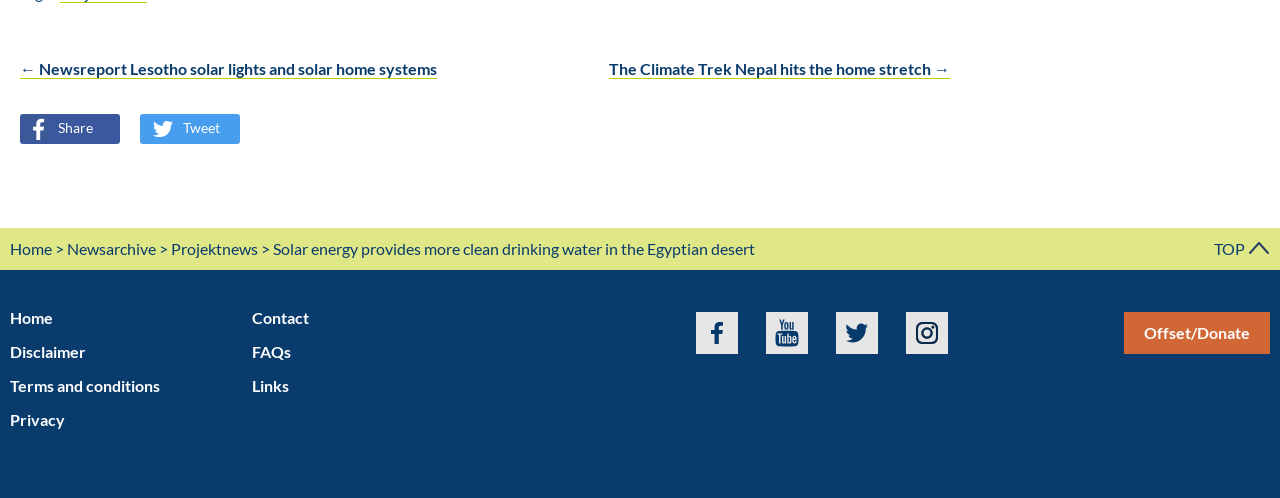Please determine the bounding box coordinates for the UI element described as: "Links".

[0.197, 0.755, 0.226, 0.793]